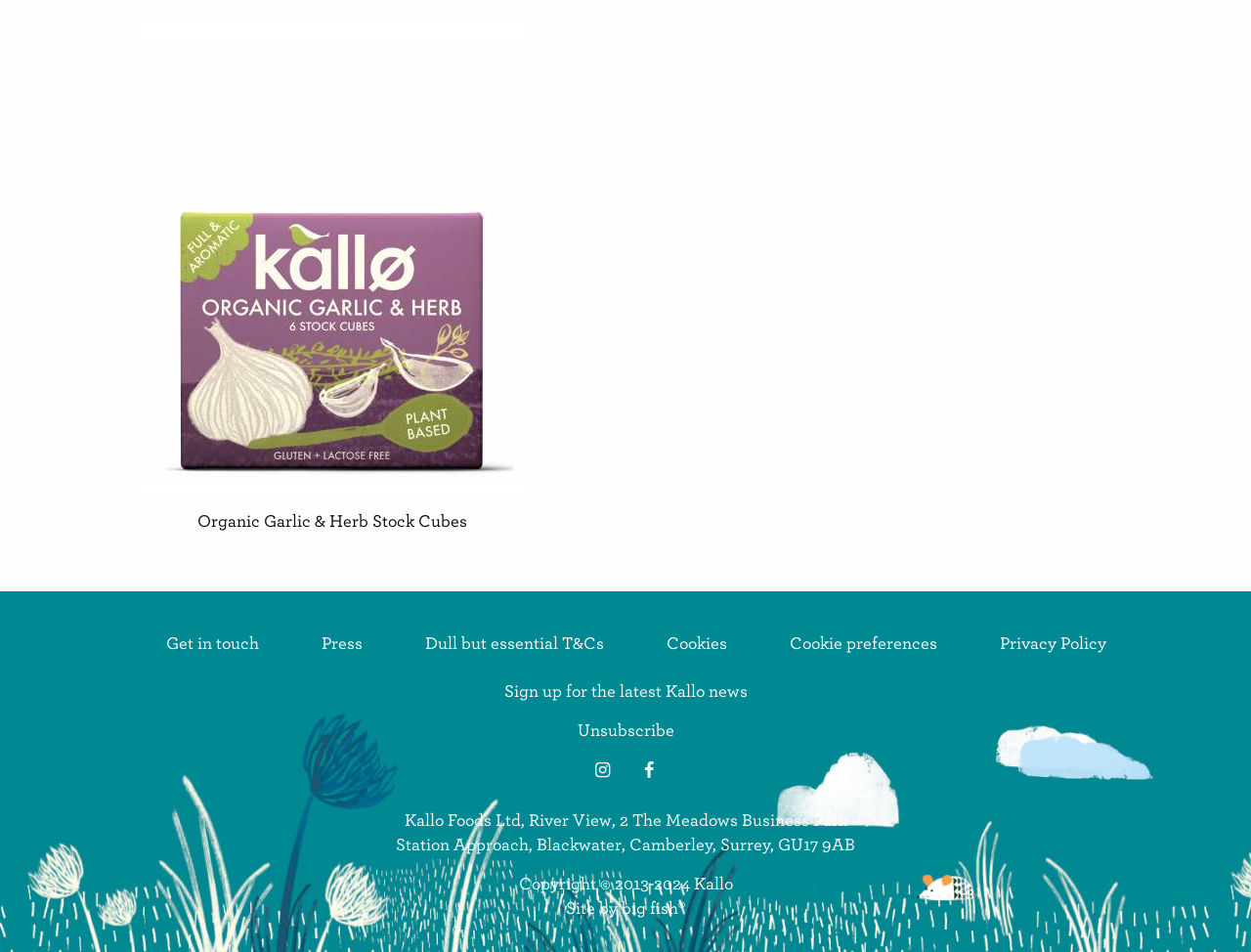Locate the bounding box of the UI element defined by this description: "Get in touch". The coordinates should be given as four float numbers between 0 and 1, formatted as [left, top, right, bottom].

[0.11, 0.666, 0.231, 0.685]